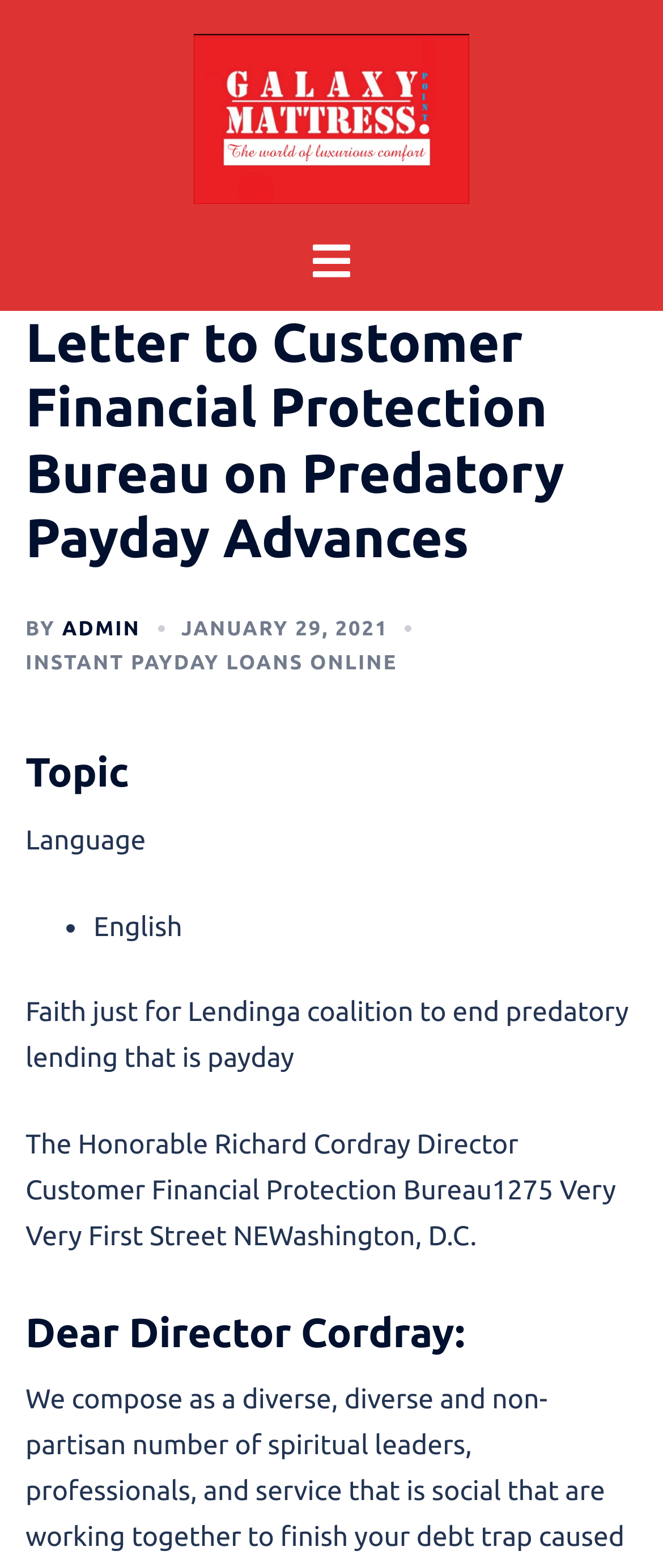From the webpage screenshot, identify the region described by admin. Provide the bounding box coordinates as (top-left x, top-left y, bottom-right x, bottom-right y), with each value being a floating point number between 0 and 1.

[0.094, 0.394, 0.212, 0.408]